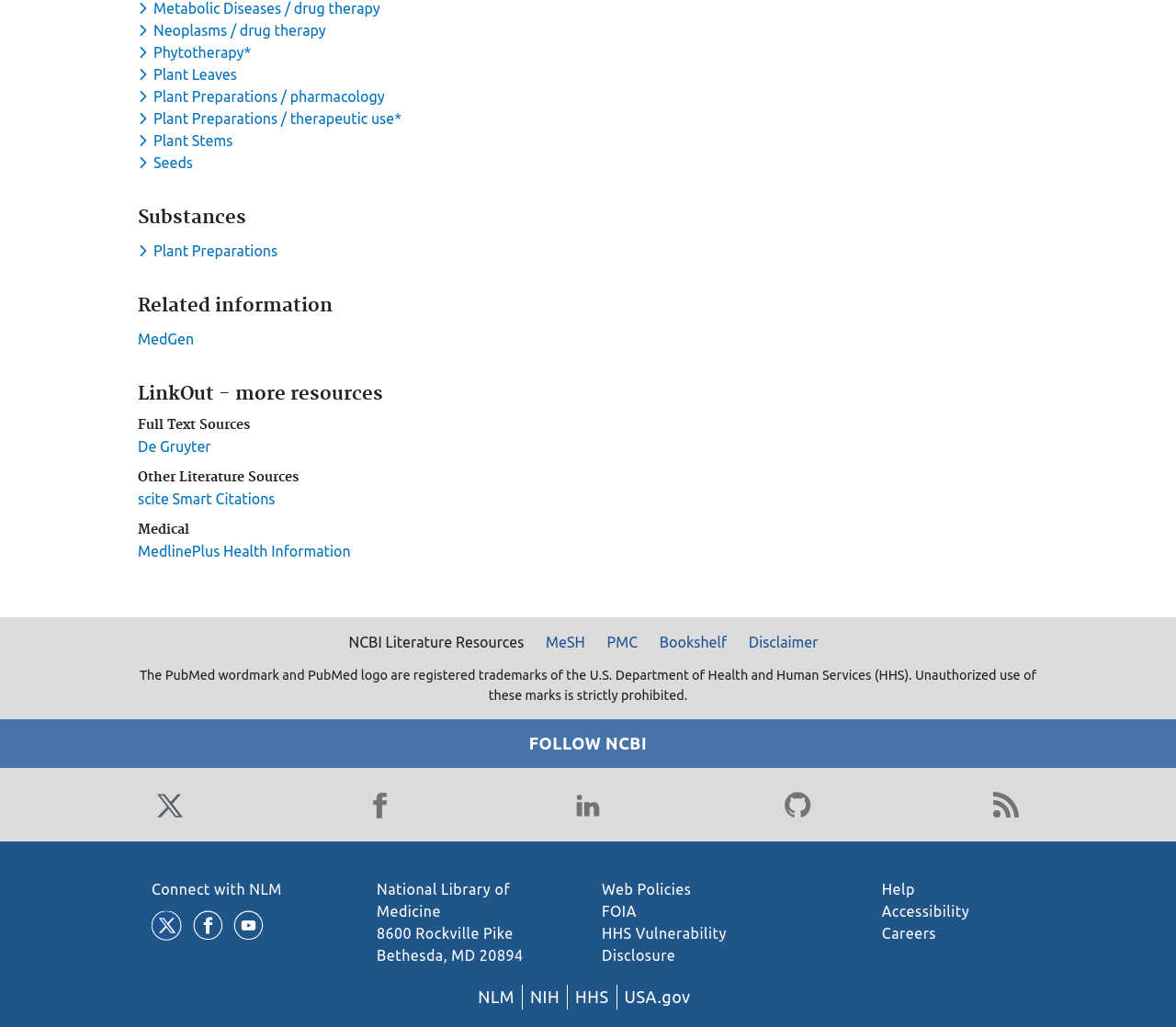Please determine the bounding box coordinates of the clickable area required to carry out the following instruction: "Visit MedGen". The coordinates must be four float numbers between 0 and 1, represented as [left, top, right, bottom].

[0.117, 0.322, 0.165, 0.338]